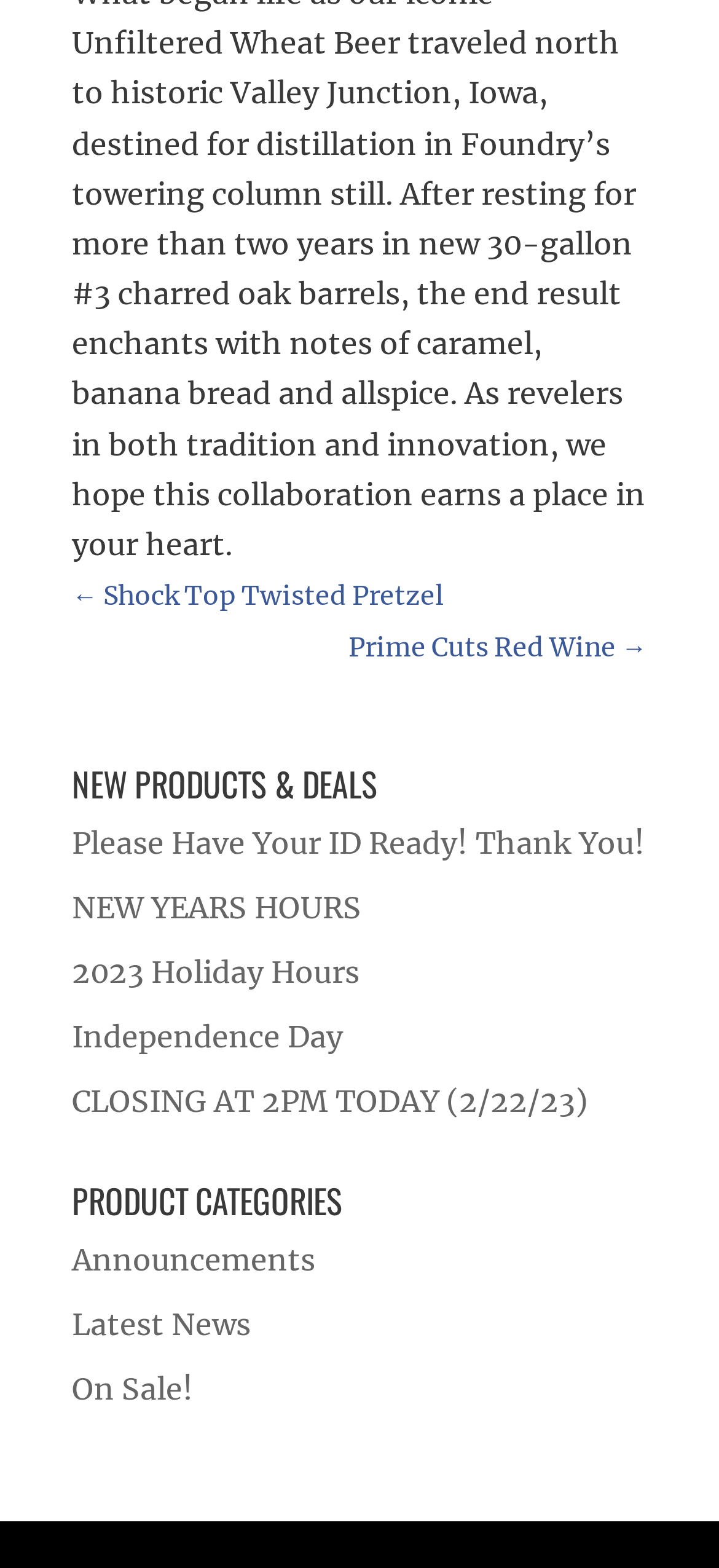Pinpoint the bounding box coordinates of the clickable element to carry out the following instruction: "Choose precision archives."

None